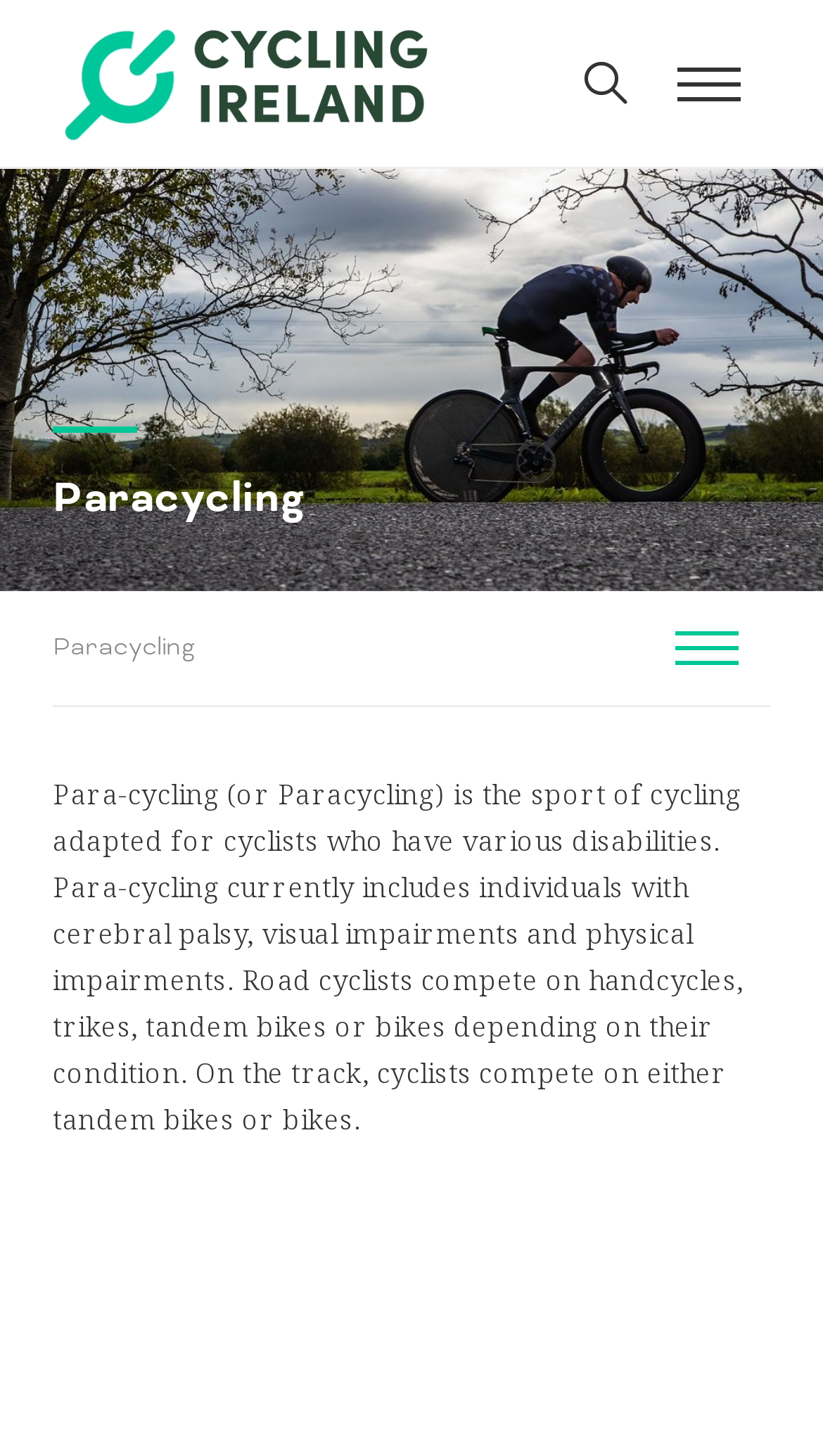Provide the bounding box coordinates of the HTML element described by the text: "My Journey". The coordinates should be in the format [left, top, right, bottom] with values between 0 and 1.

None